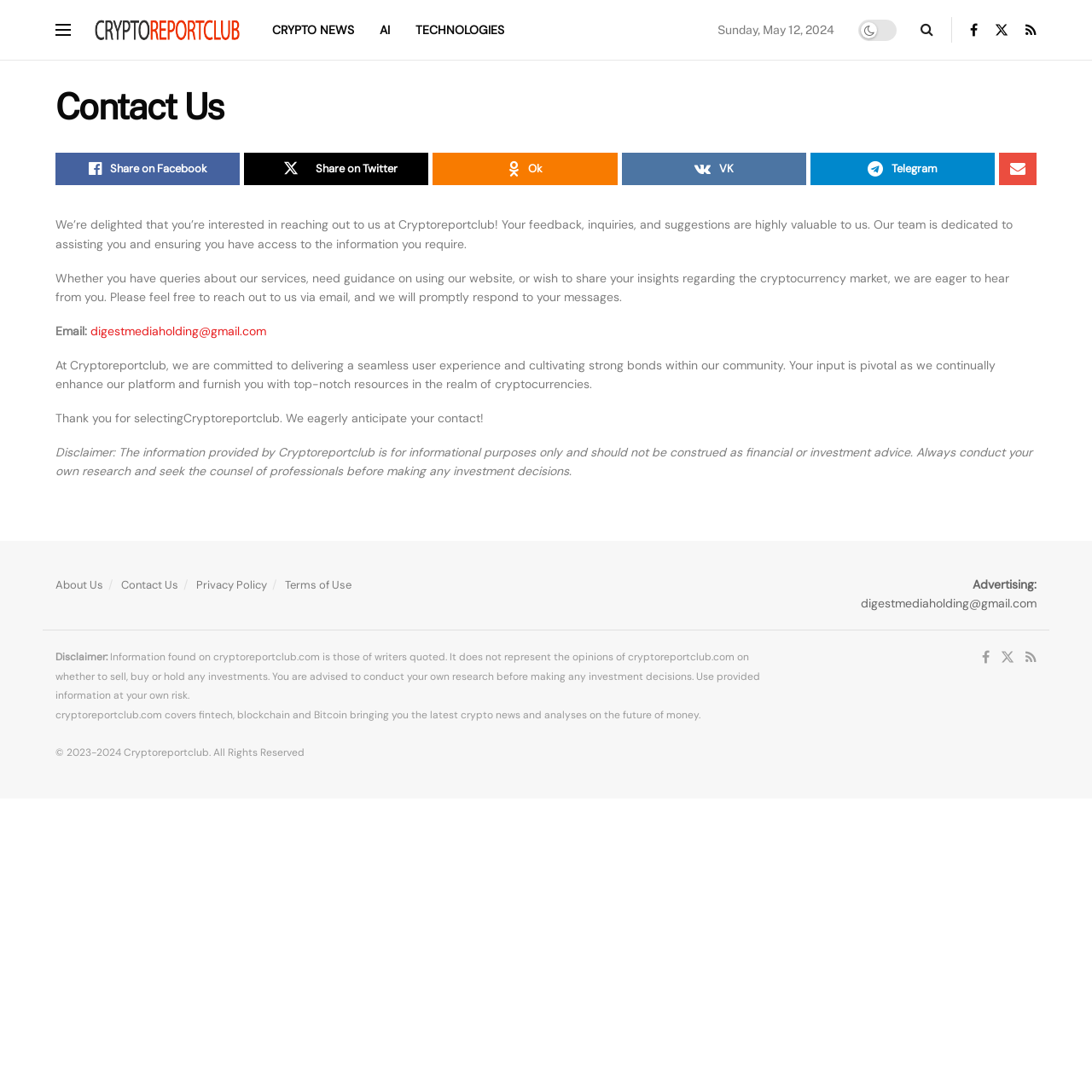Please find the bounding box coordinates of the section that needs to be clicked to achieve this instruction: "Check Disclaimer".

[0.051, 0.596, 0.098, 0.608]